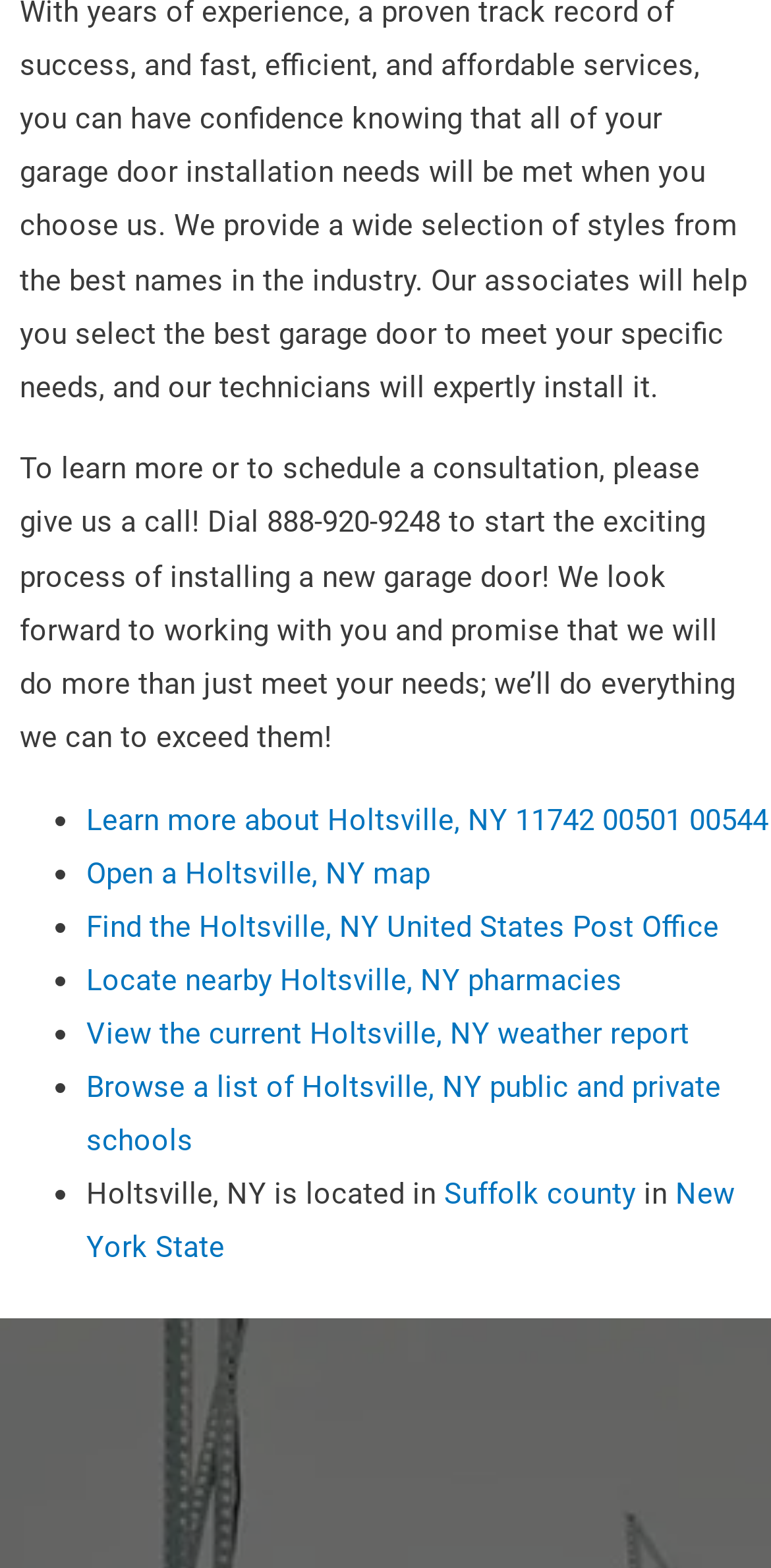What county is Holtsville, NY located in?
Using the information from the image, answer the question thoroughly.

The information about the location of Holtsville, NY can be found in the static text element, which says 'Holtsville, NY is located in Suffolk county'.